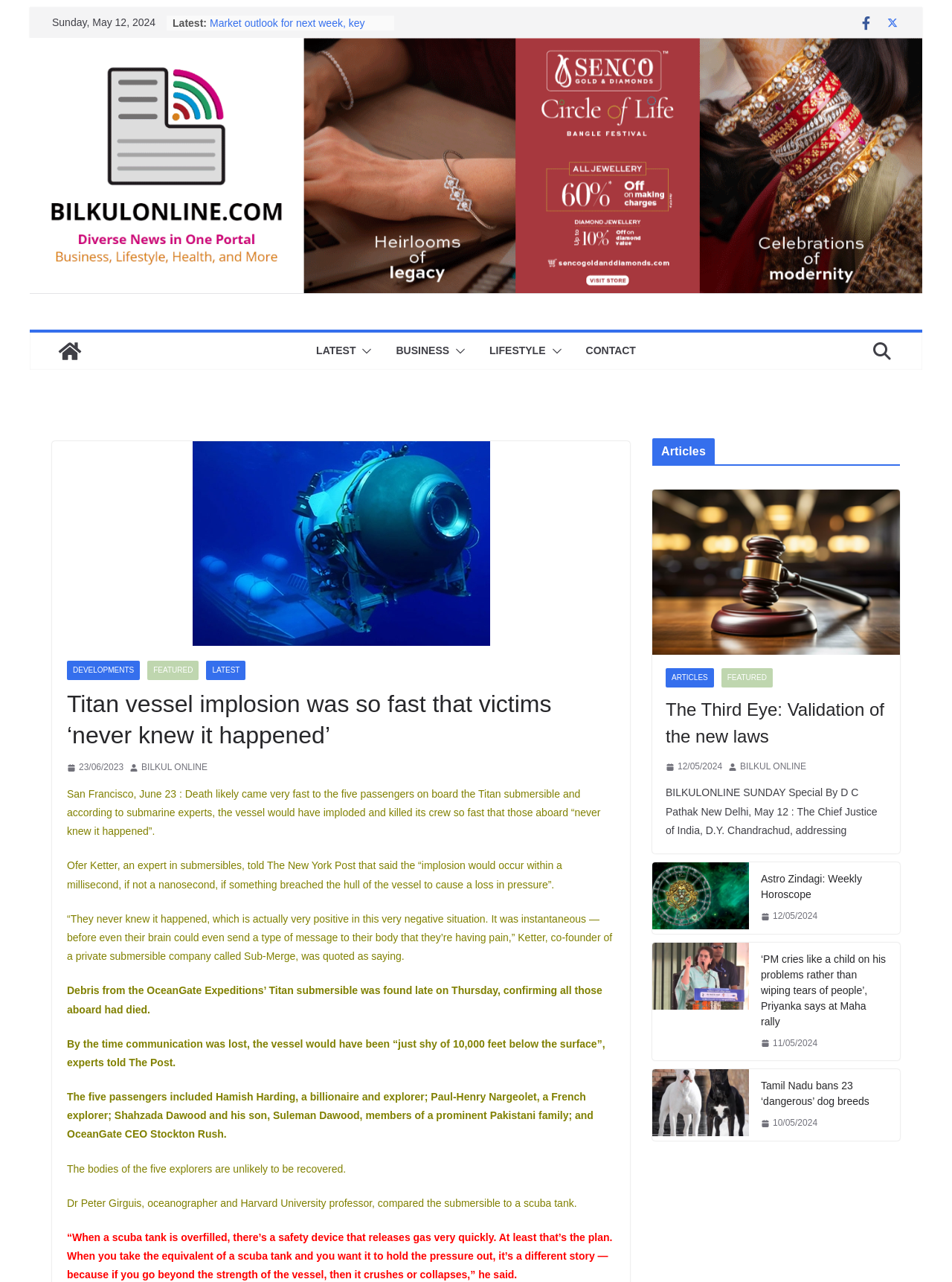Provide a one-word or short-phrase response to the question:
How many passengers were on board the Titan submersible?

5